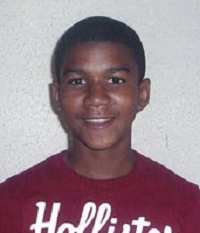What sparked widespread media coverage?
Could you please answer the question thoroughly and with as much detail as possible?

According to the caption, Trayvon Martin's tragic death on February 26, 2012, sparked widespread media coverage, which led to significant discussions about racial profiling, gun control, and social justice in America.